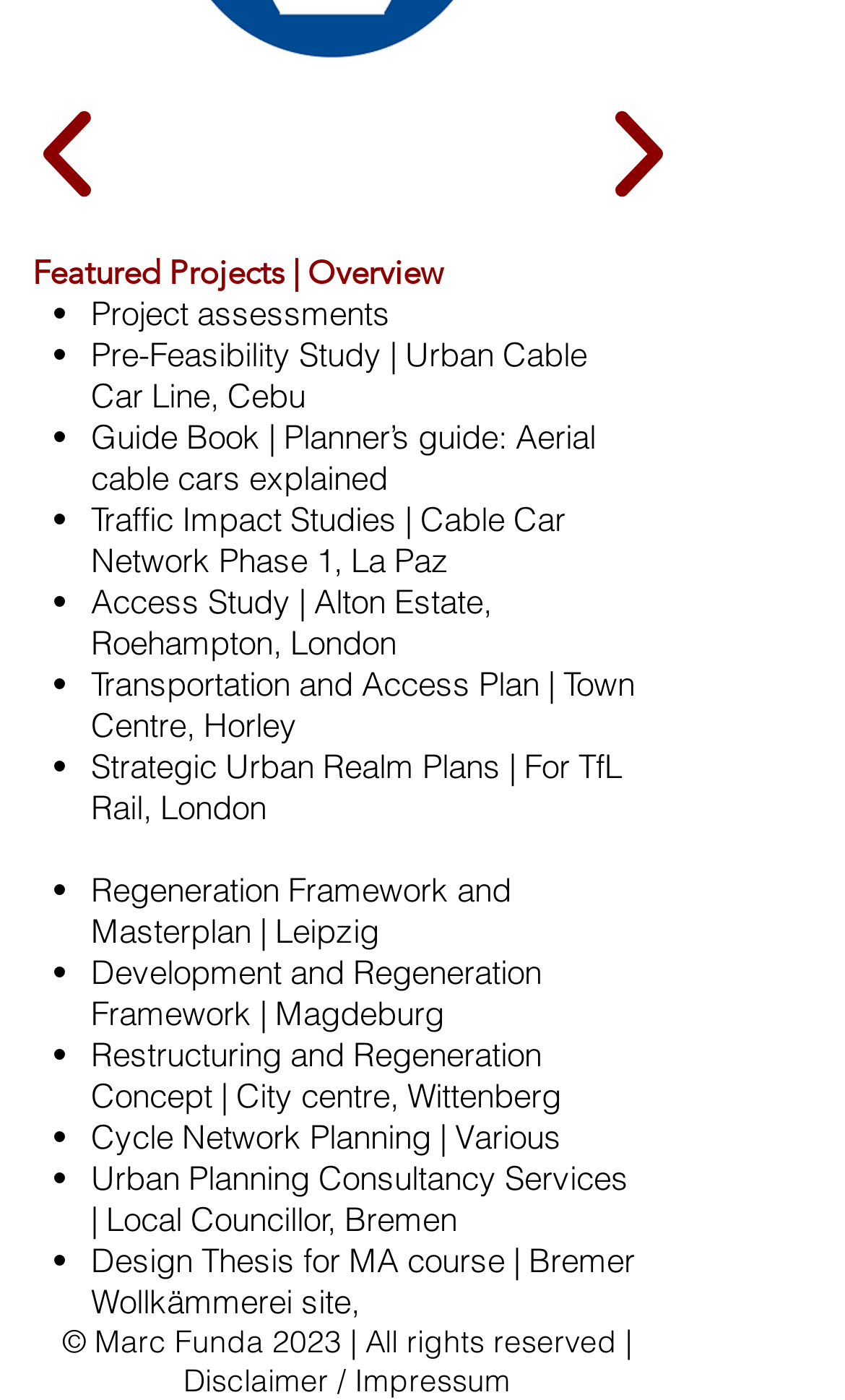Using the format (top-left x, top-left y, bottom-right x, bottom-right y), provide the bounding box coordinates for the described UI element. All values should be floating point numbers between 0 and 1: ChristineGraduateSystems Engineering and Business Administration

None